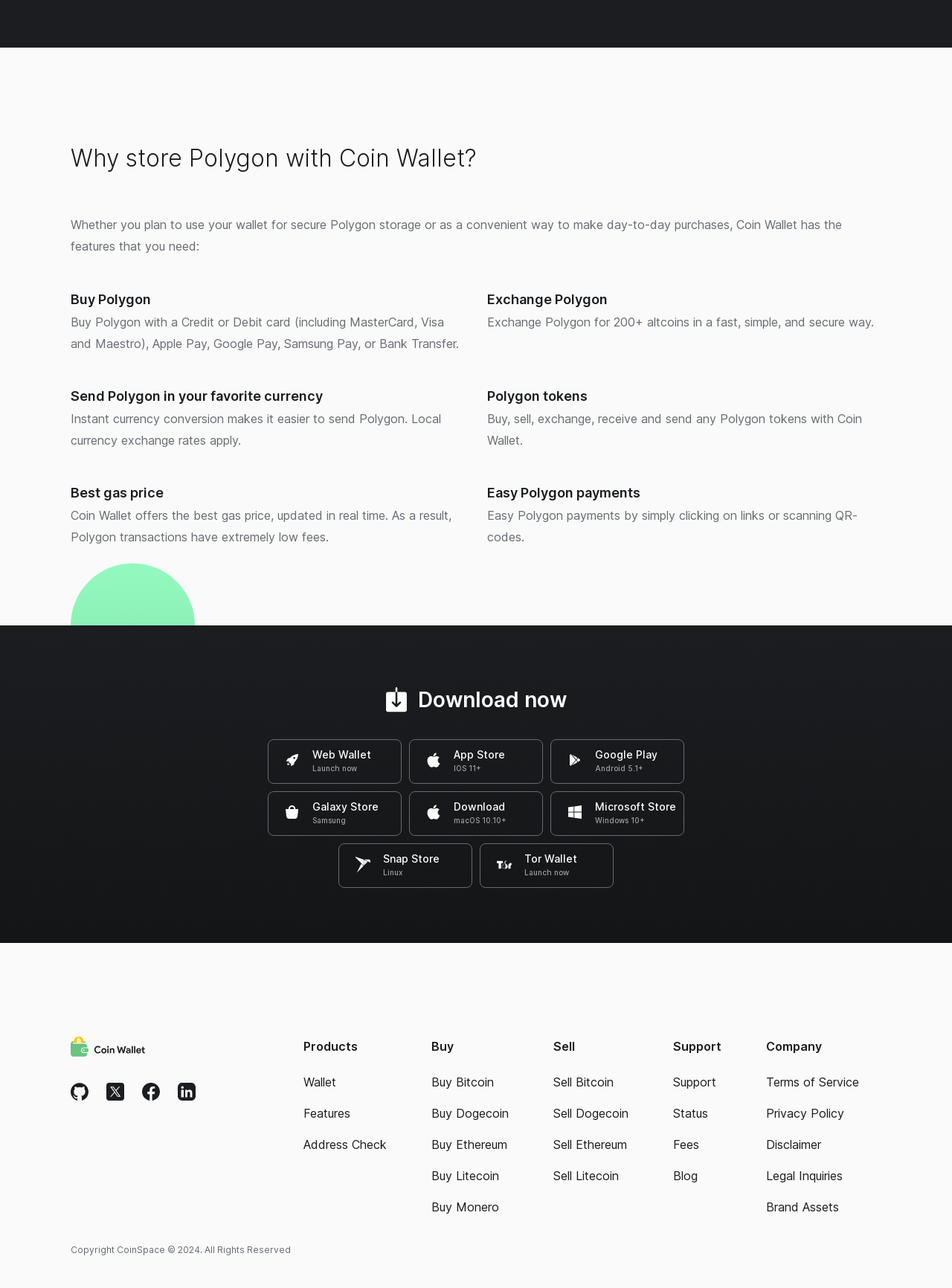What social media platforms does Coin Wallet have a presence on?
By examining the image, provide a one-word or phrase answer.

Twitter, Facebook, LinkedIn